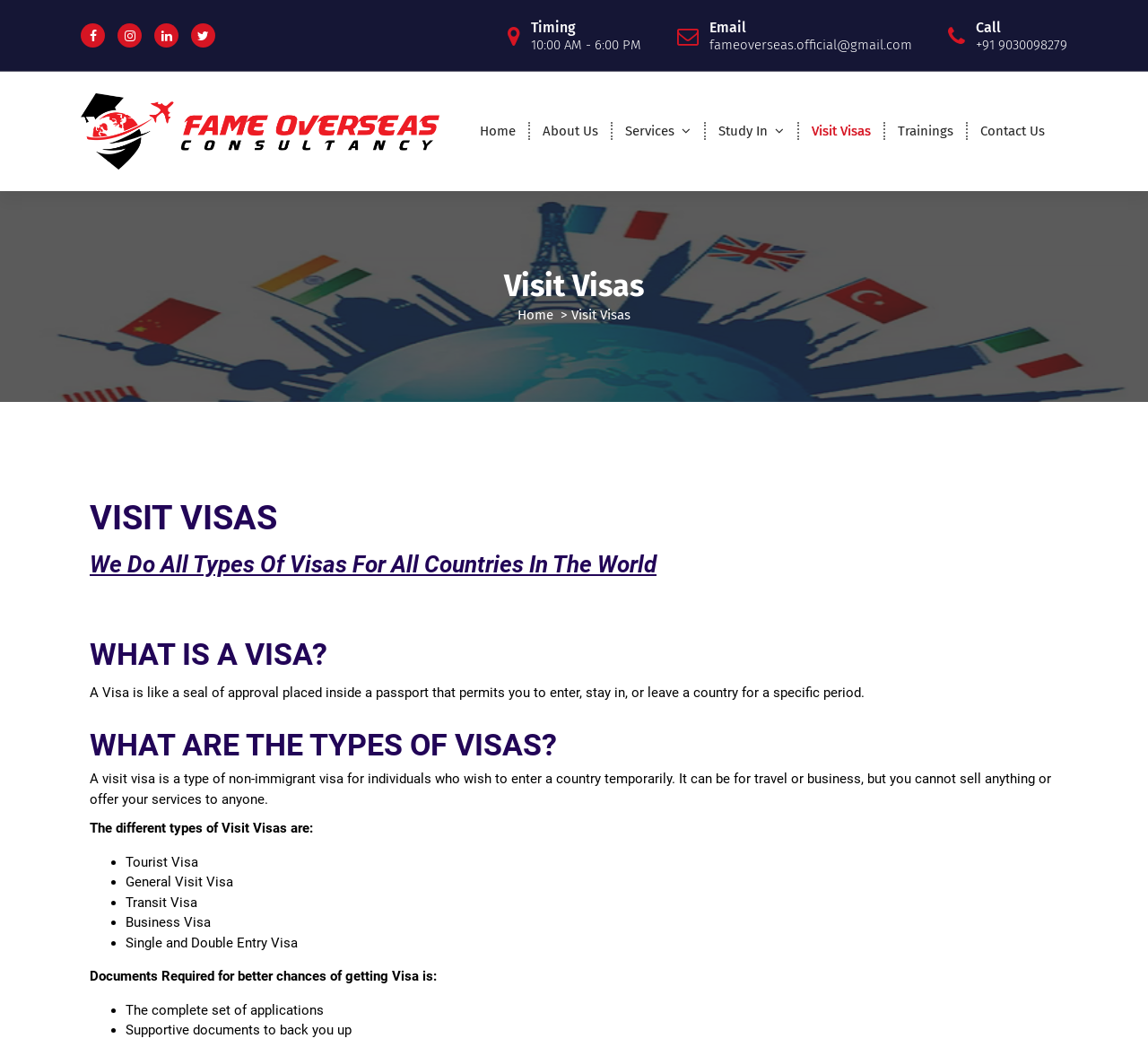Generate a thorough description of the webpage.

This webpage is about Visit Visas provided by Fame Overseas Consultants. At the top, there are four social media links and a logo of Fame Overseas Consultants, which is an image. Below the logo, there is a navigation menu with links to Home, About Us, Services, Study In, Visit Visas, Trainings, and Contact Us.

The main content of the page is divided into sections. The first section has a heading "Visit Visas" and a subheading "We Do All Types Of Visas For All Countries In The World". The second section has a heading "WHAT IS A VISA?" and a paragraph explaining what a visa is. 

The third section has a heading "WHAT ARE THE TYPES OF VISAS?" and a paragraph explaining the different types of visit visas. Below this, there is a list of types of visit visas, including Tourist Visa, General Visit Visa, Transit Visa, Business Visa, and Single and Double Entry Visa. 

The last section has a heading "Documents Required for better chances of getting Visa is:" and a list of required documents, including the complete set of applications and supportive documents. 

On the right side of the page, there are contact details, including timing, email, and phone number.